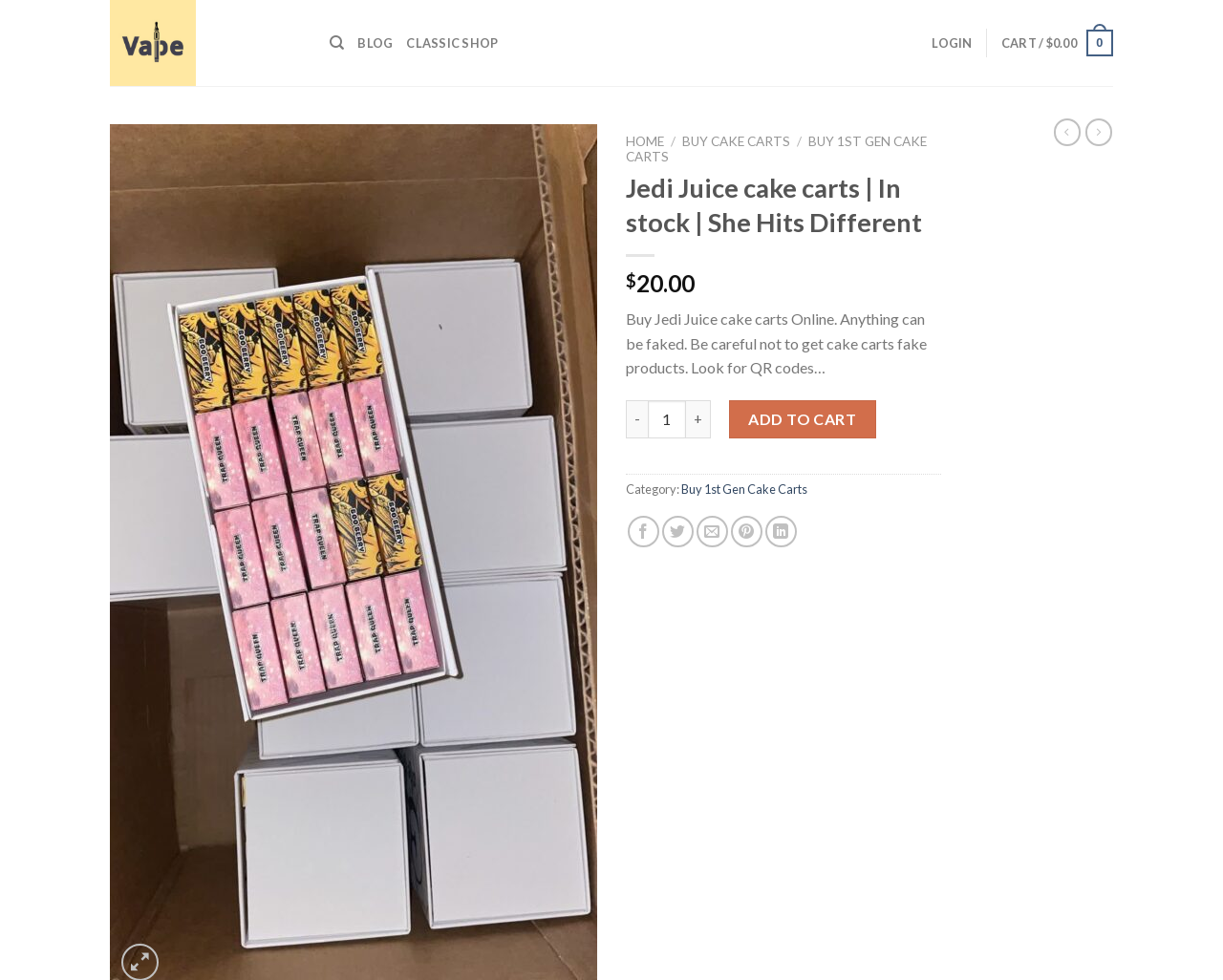Create an elaborate caption that covers all aspects of the webpage.

This webpage is an e-commerce page for a vape carts shop, specifically showcasing Jedi Juice cake carts. At the top left, there is a logo with a link to the vape carts shop, accompanied by an image. Next to it, there are several navigation links, including "Search", "BLOG", "CLASSIC SHOP", "LOGIN", and "CART / $0.00 0". 

Below the navigation links, there is a section with a heading "Jedi Juice cake carts | In stock | She Hits Different". This section contains a description of the product, warning customers to be cautious of fake products and to look for QR codes. The product price is listed as $20.00. 

To the right of the product description, there is a quantity selector with a minus and plus button, allowing customers to adjust the quantity of the product they want to purchase. Below the quantity selector, there is an "ADD TO CART" button. 

Further down the page, there are links to share the product on various social media platforms, including Facebook, Twitter, Email, Pinterest, and LinkedIn. At the bottom right, there are two icons, possibly representing social media profiles or contact information.